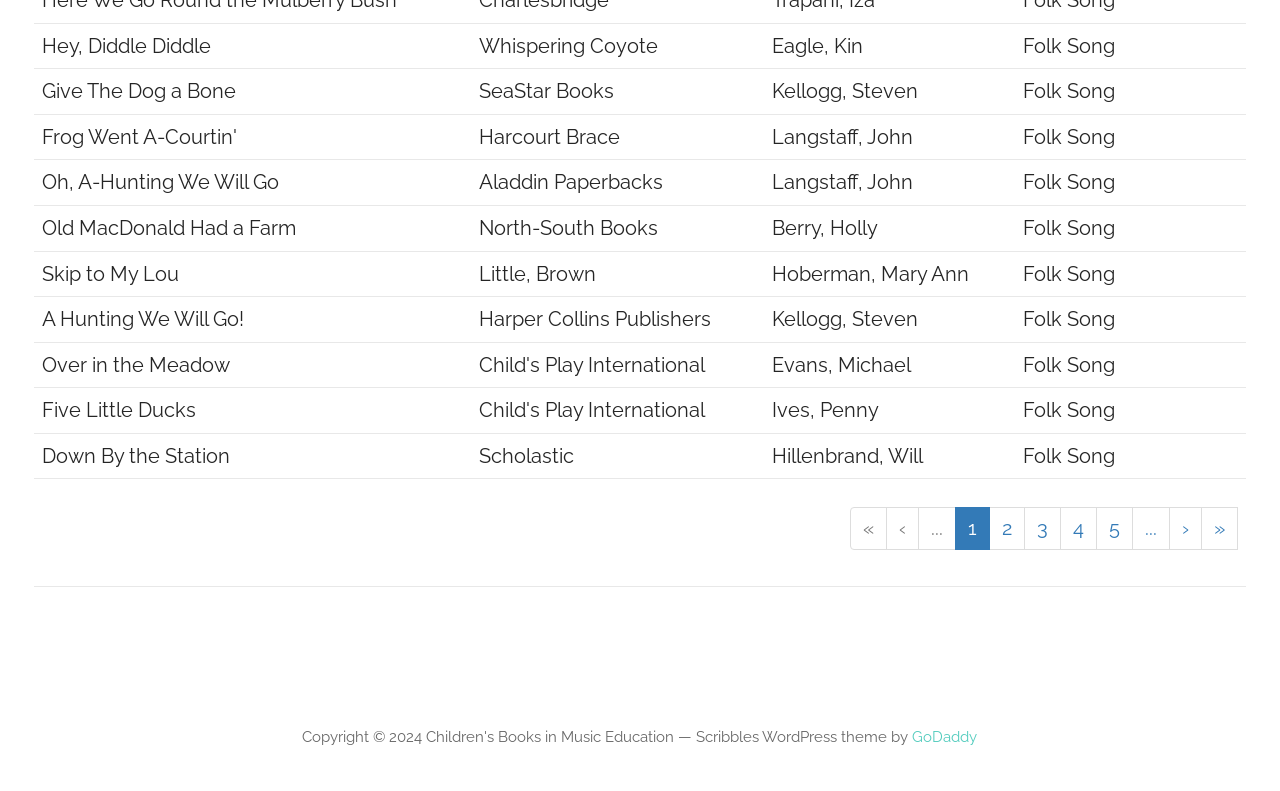Locate the bounding box coordinates of the clickable area needed to fulfill the instruction: "go to first page".

[0.664, 0.641, 0.693, 0.695]